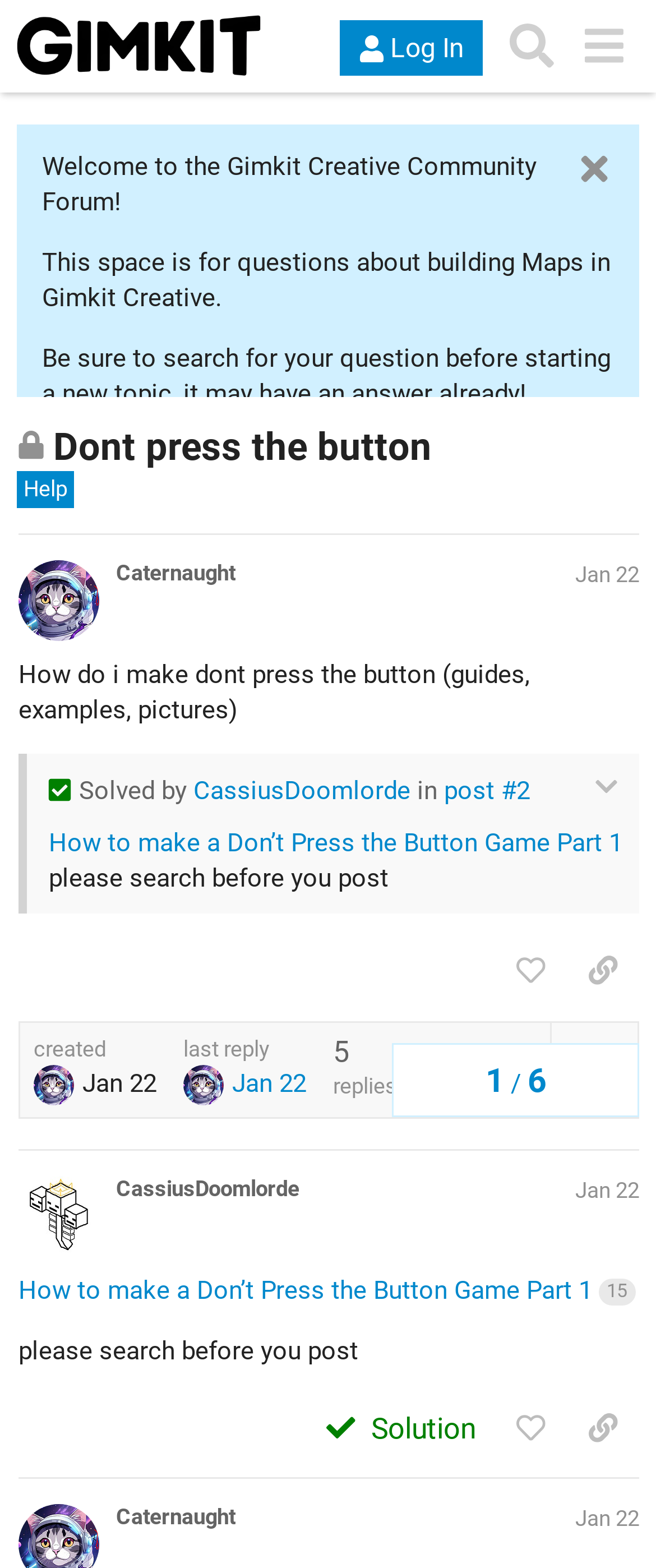Using a single word or phrase, answer the following question: 
What is the purpose of this forum?

For questions about building Maps in Gimkit Creative